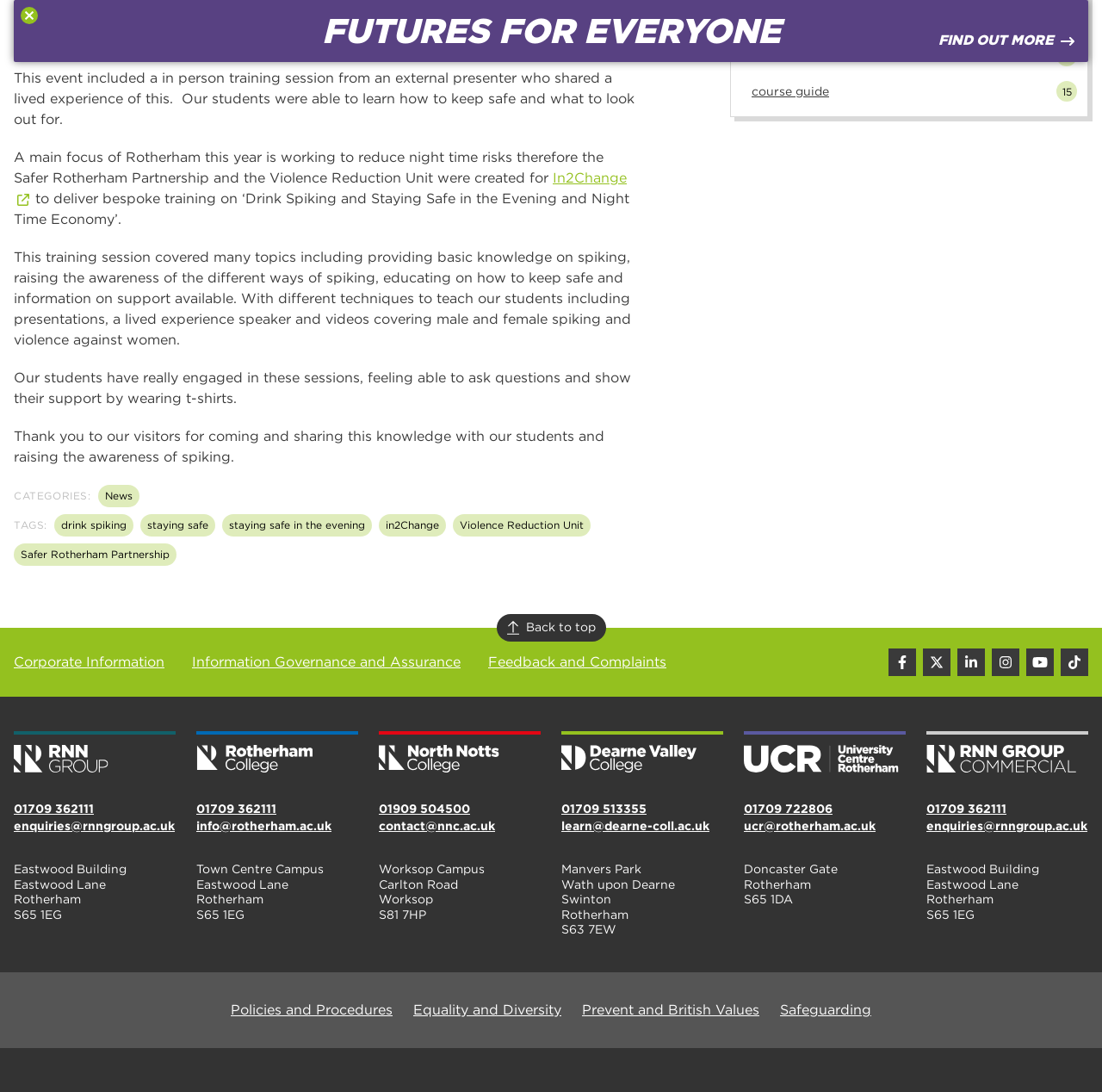Find the bounding box coordinates for the area that must be clicked to perform this action: "Click the 'Back to top' button".

[0.45, 0.562, 0.55, 0.588]